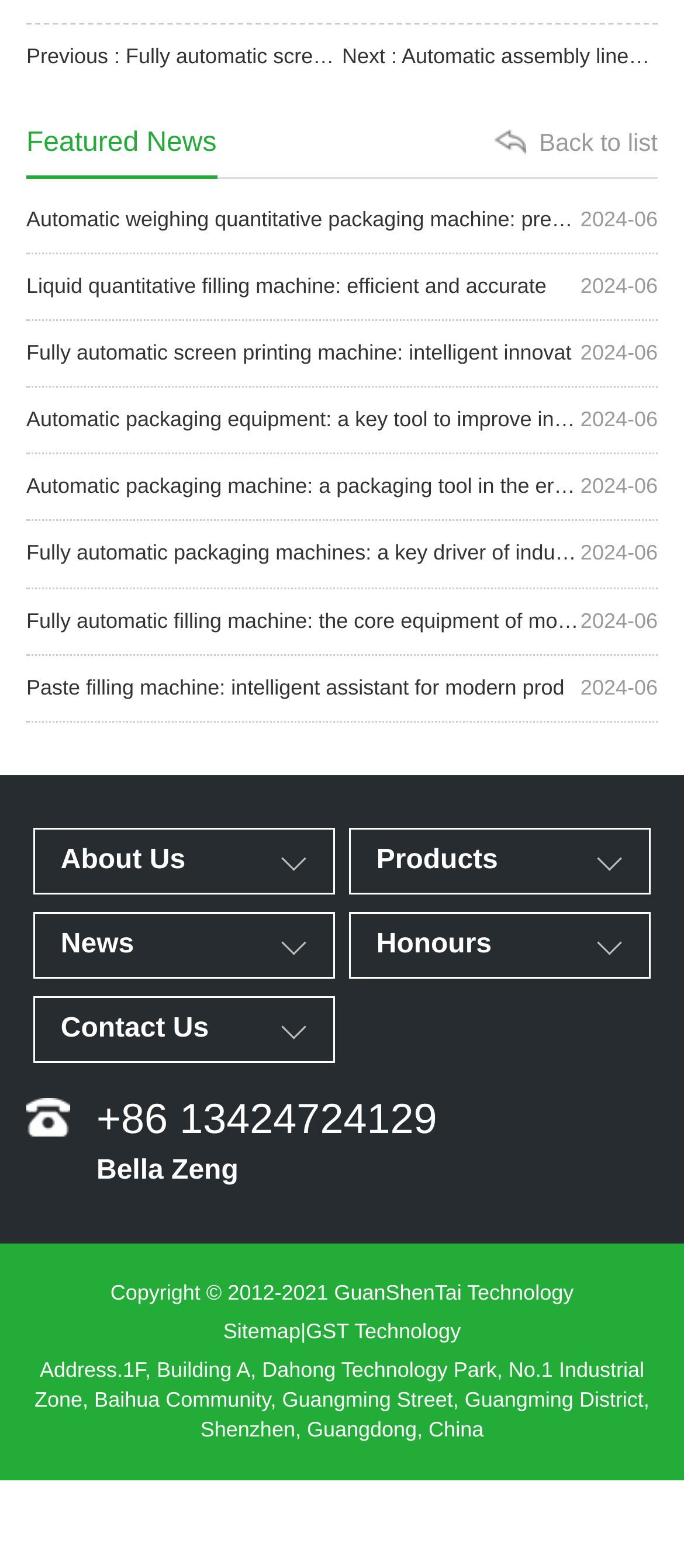Identify the coordinates of the bounding box for the element that must be clicked to accomplish the instruction: "View featured news".

[0.038, 0.081, 0.317, 0.1]